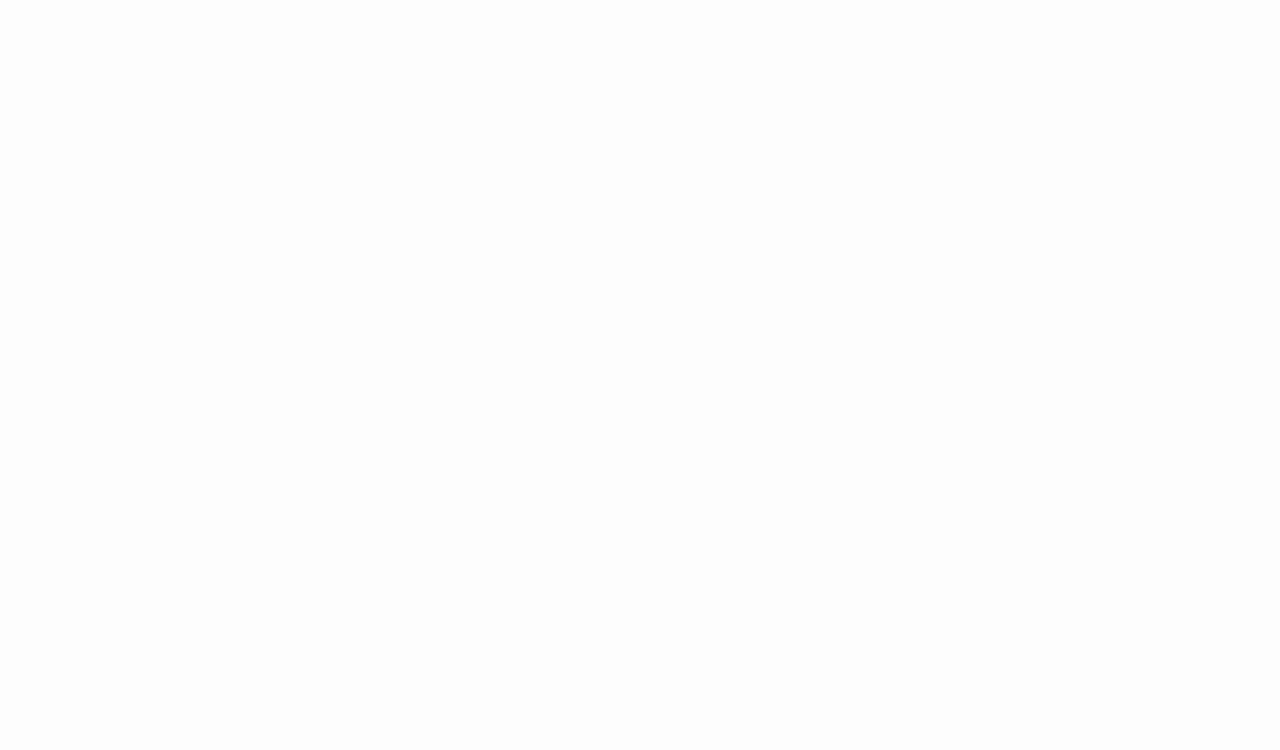Locate and generate the text content of the webpage's heading.

The Ins and Outs of Digital Design Workflow with Tsilli Pines